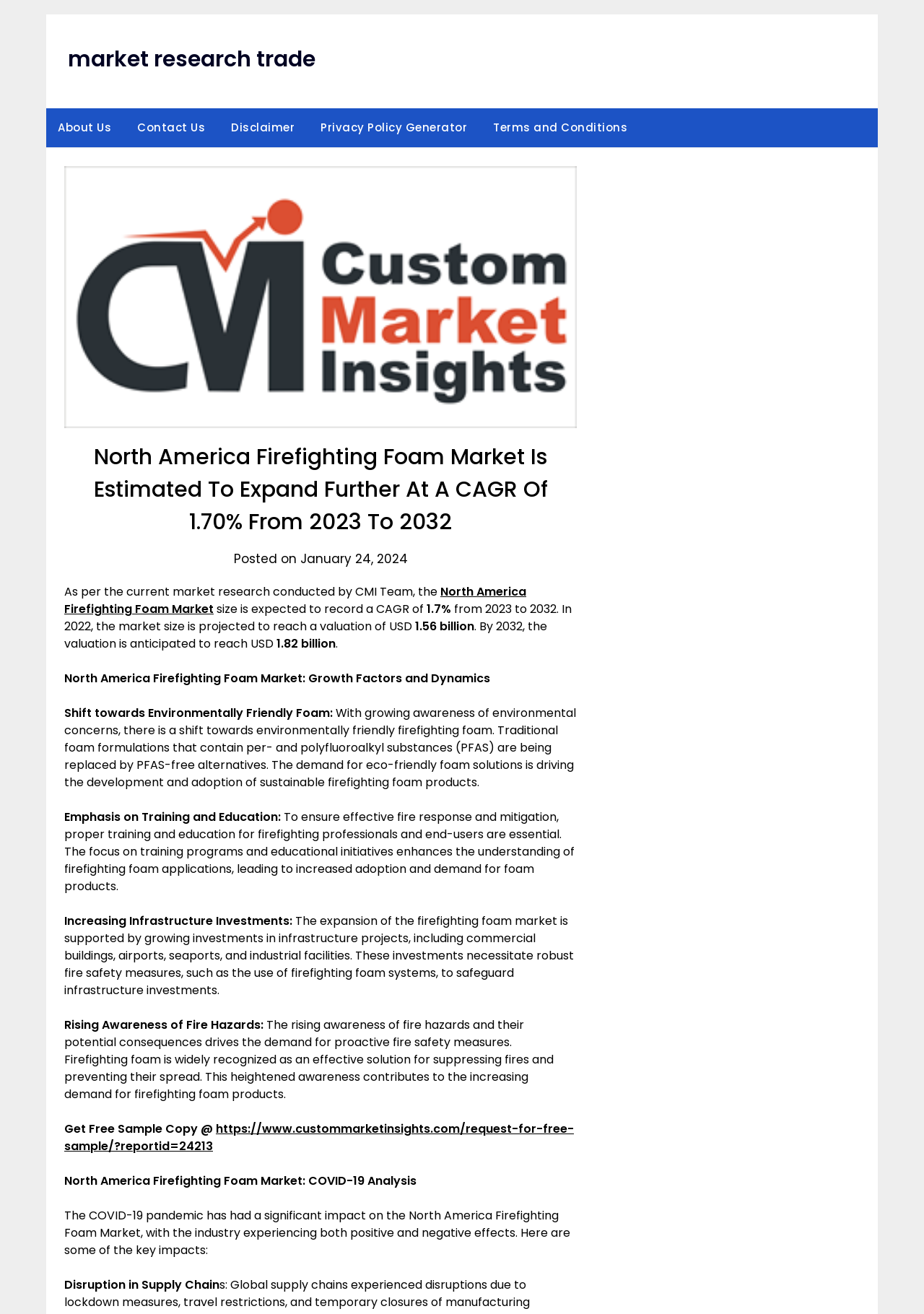Offer a meticulous caption that includes all visible features of the webpage.

The webpage is about the North America Firefighting Foam Market, with a focus on its growth and trends. At the top, there are six links: "market research trade", "About Us", "Contact Us", "Disclaimer", "Privacy Policy Generator", and "Terms and Conditions". Below these links, there is an image of "Custom Market Insights" and a header with the title "North America Firefighting Foam Market Is Estimated To Expand Further At A CAGR Of 1.70% From 2023 To 2032".

The main content of the webpage is divided into sections. The first section discusses the market size, which is expected to record a CAGR of 1.7% from 2023 to 2032, with a valuation of USD 1.56 billion in 2022 and anticipated to reach USD 1.82 billion by 2032.

The next section is titled "North America Firefighting Foam Market: Growth Factors and Dynamics", which discusses three growth factors: the shift towards environmentally friendly foam, emphasis on training and education, and increasing infrastructure investments. Each factor is explained in a paragraph, highlighting its impact on the market.

Following this section, there is another section titled "North America Firefighting Foam Market: COVID-19 Analysis", which discusses the impact of the COVID-19 pandemic on the market, including the disruption in supply chain.

Throughout the webpage, there are several static text elements and links, including a link to request a free sample copy of a report. The overall layout is organized, with clear headings and concise text, making it easy to navigate and understand the content.